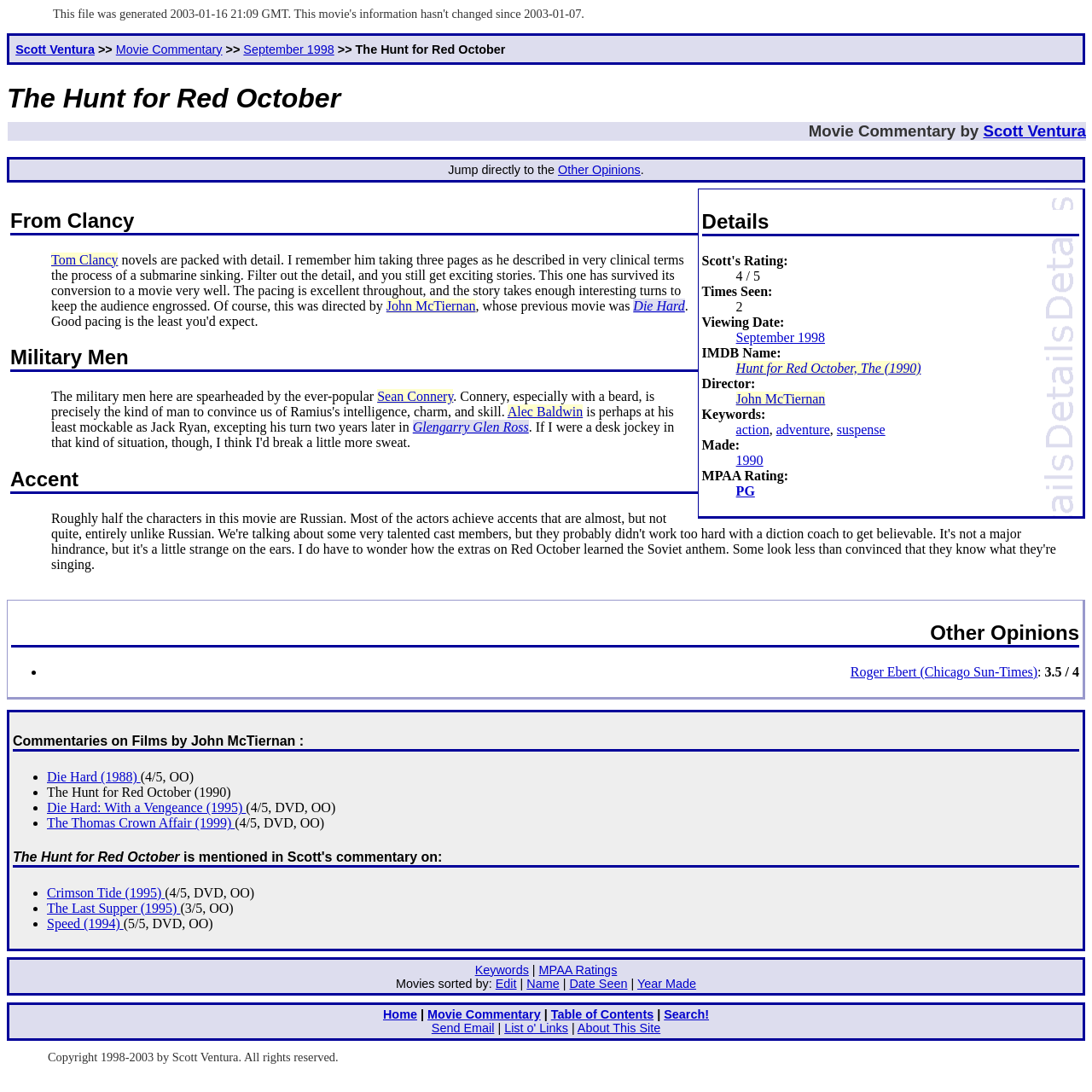Determine the bounding box coordinates of the UI element that matches the following description: "THE LITTLE FARMETTE". The coordinates should be four float numbers between 0 and 1 in the format [left, top, right, bottom].

None